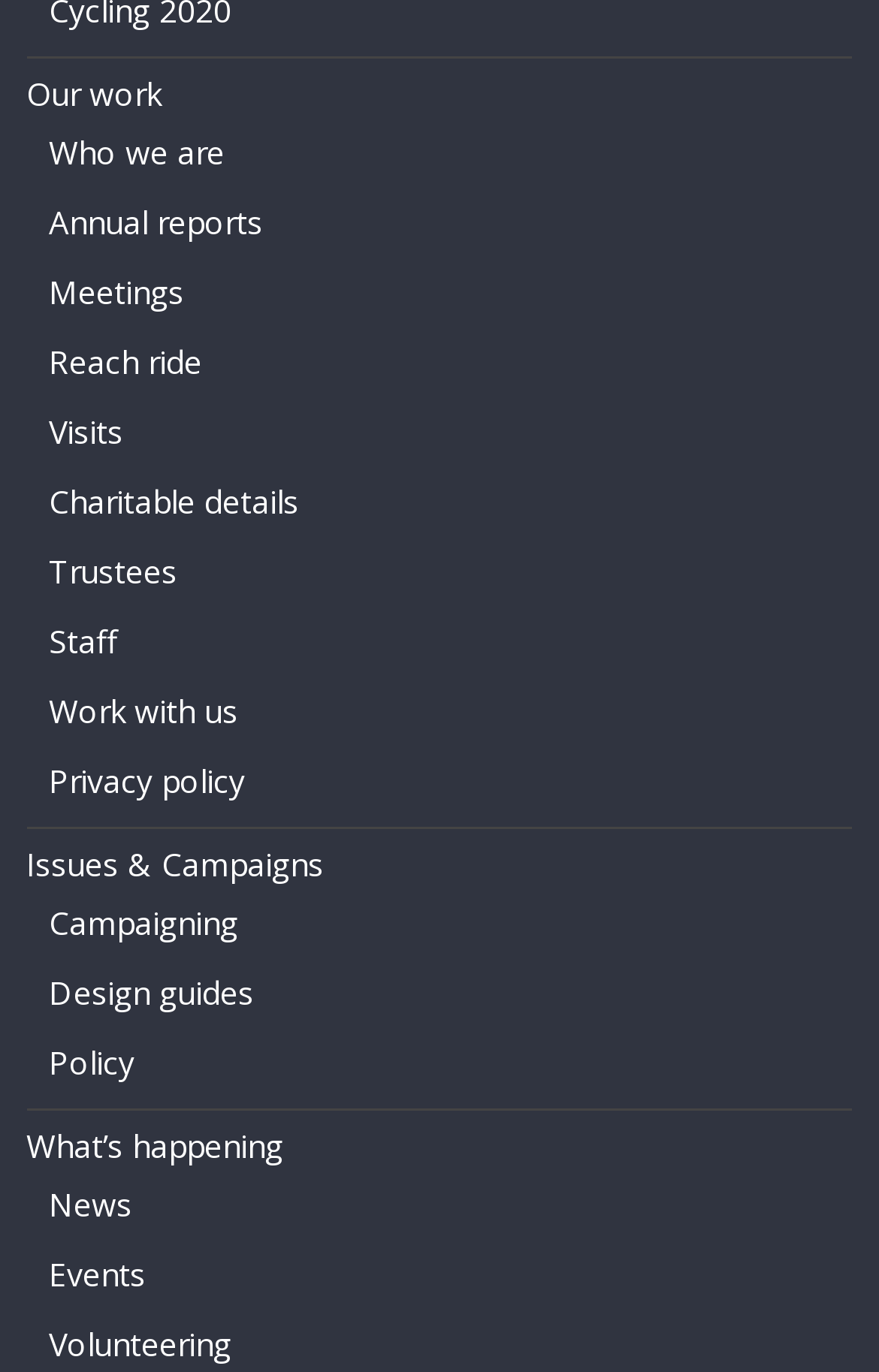Provide a brief response in the form of a single word or phrase:
What is the second link in the top navigation bar?

Who we are